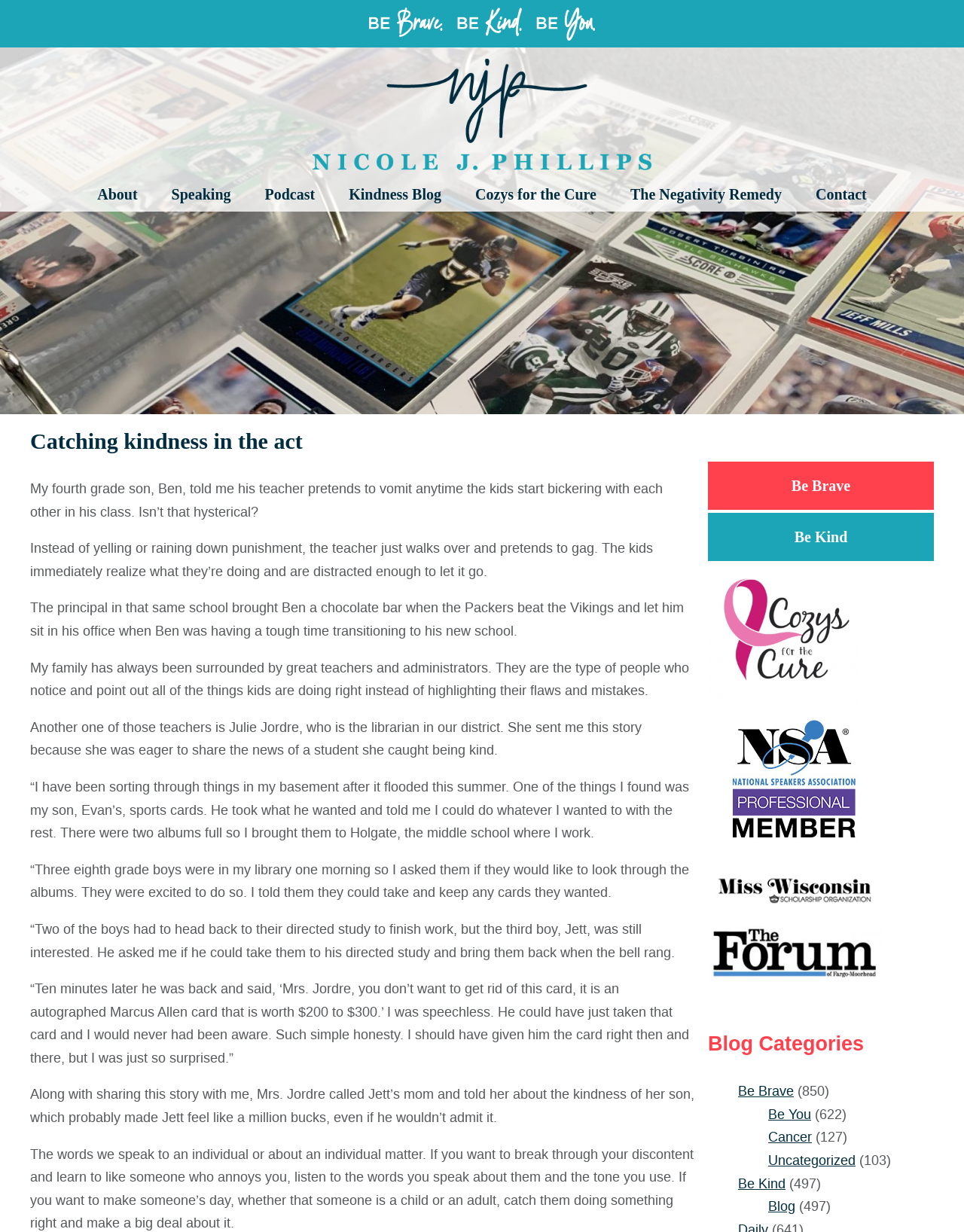Please specify the bounding box coordinates of the clickable region to carry out the following instruction: "Return to the Nicole J. Phillips homepage.". The coordinates should be four float numbers between 0 and 1, in the format [left, top, right, bottom].

[0.324, 0.048, 0.676, 0.144]